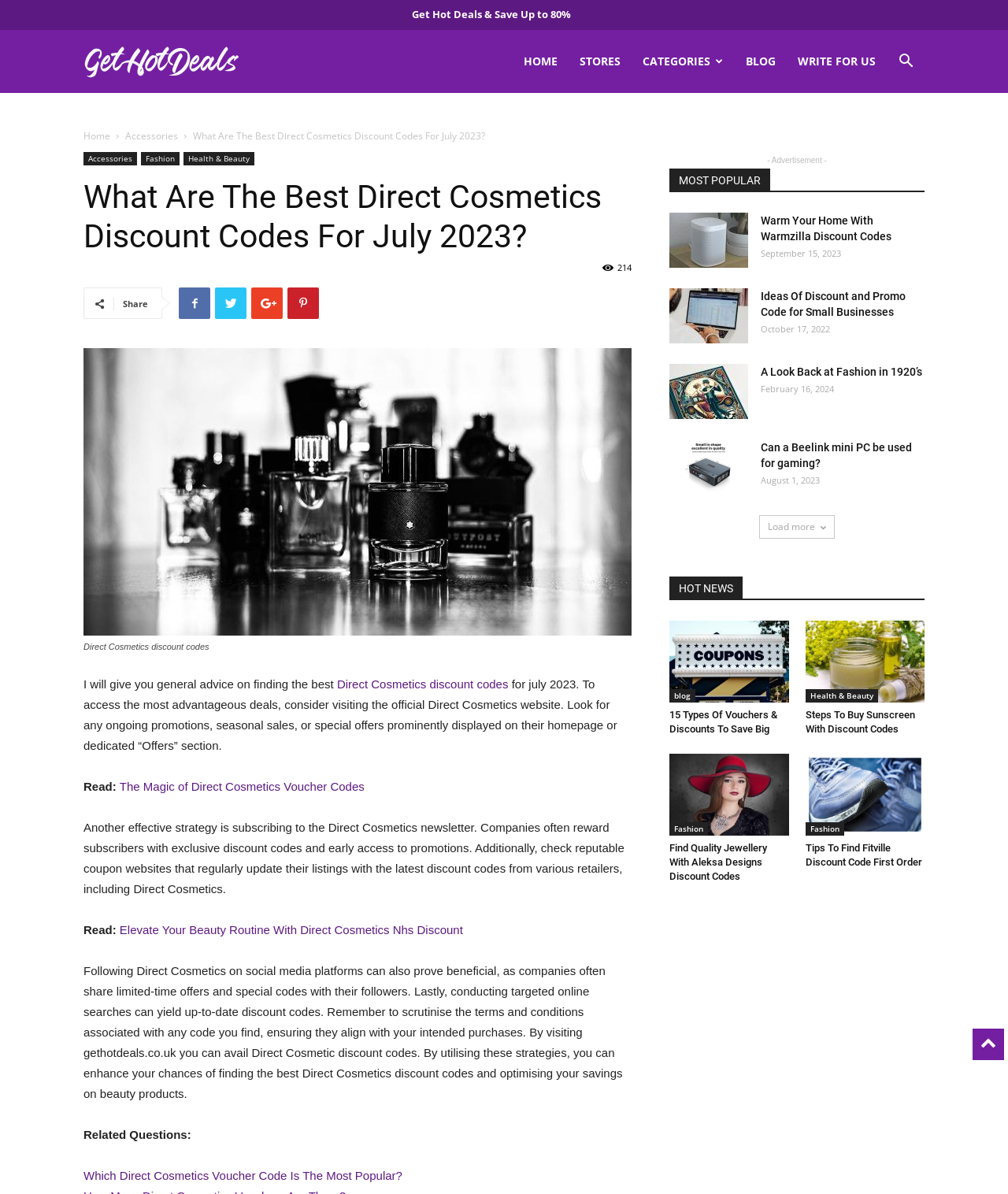Respond with a single word or phrase to the following question:
What type of content is featured in the 'HOT NEWS' section?

Discounts and vouchers